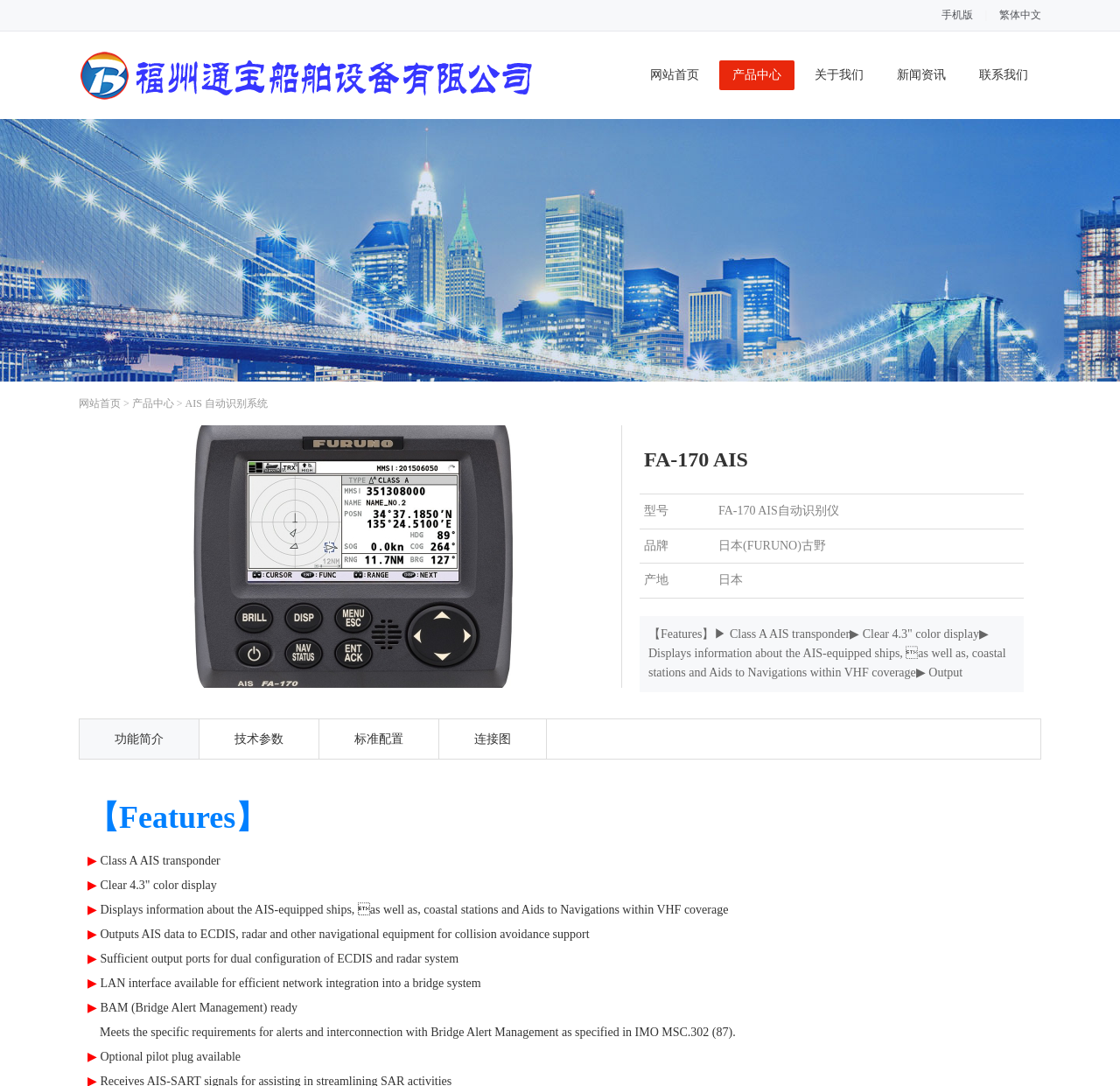Determine the bounding box coordinates of the region that needs to be clicked to achieve the task: "Click the link to view website homepage".

[0.569, 0.056, 0.636, 0.083]